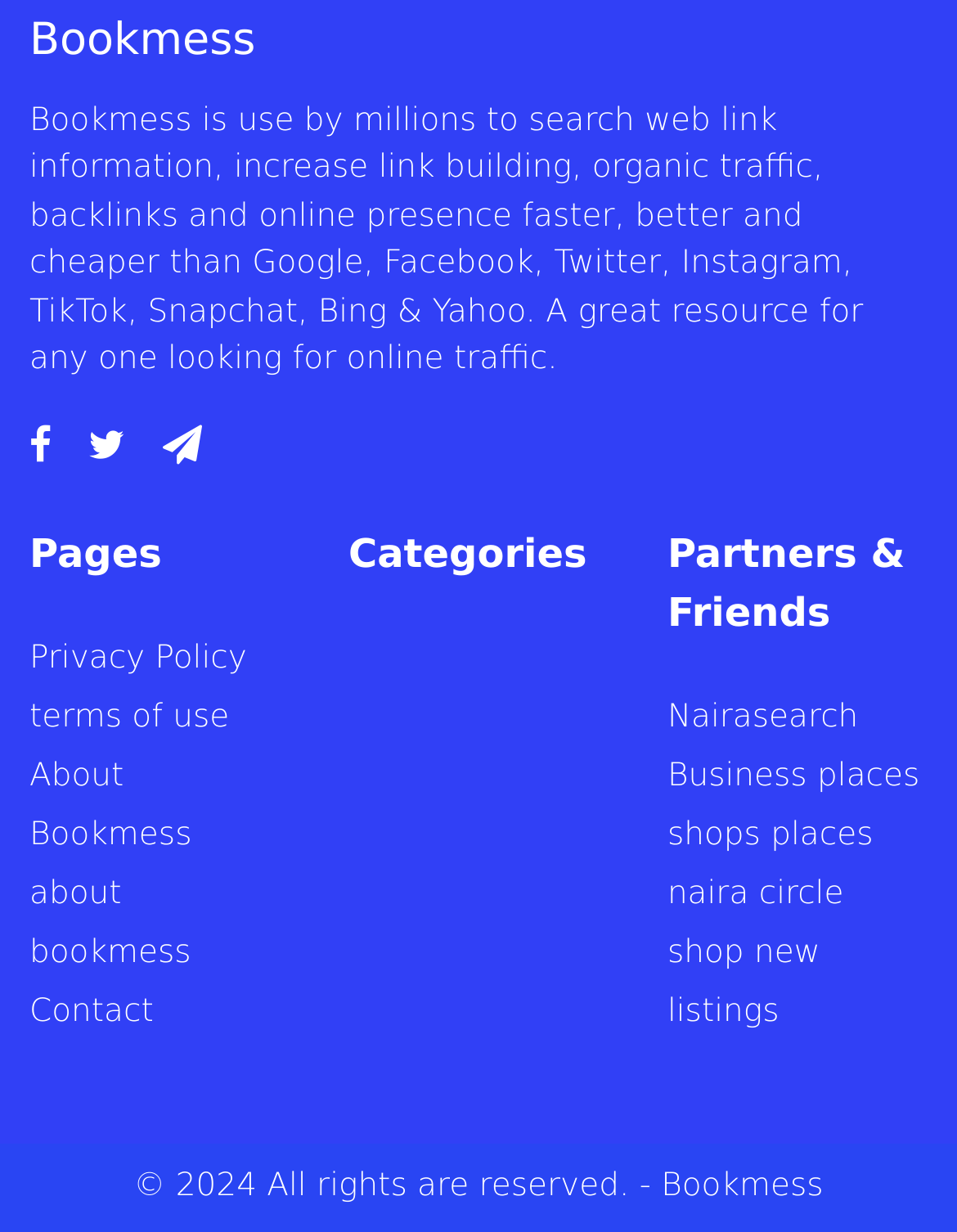Find the bounding box coordinates of the clickable element required to execute the following instruction: "Click on the Facebook icon". Provide the coordinates as four float numbers between 0 and 1, i.e., [left, top, right, bottom].

[0.031, 0.352, 0.082, 0.382]